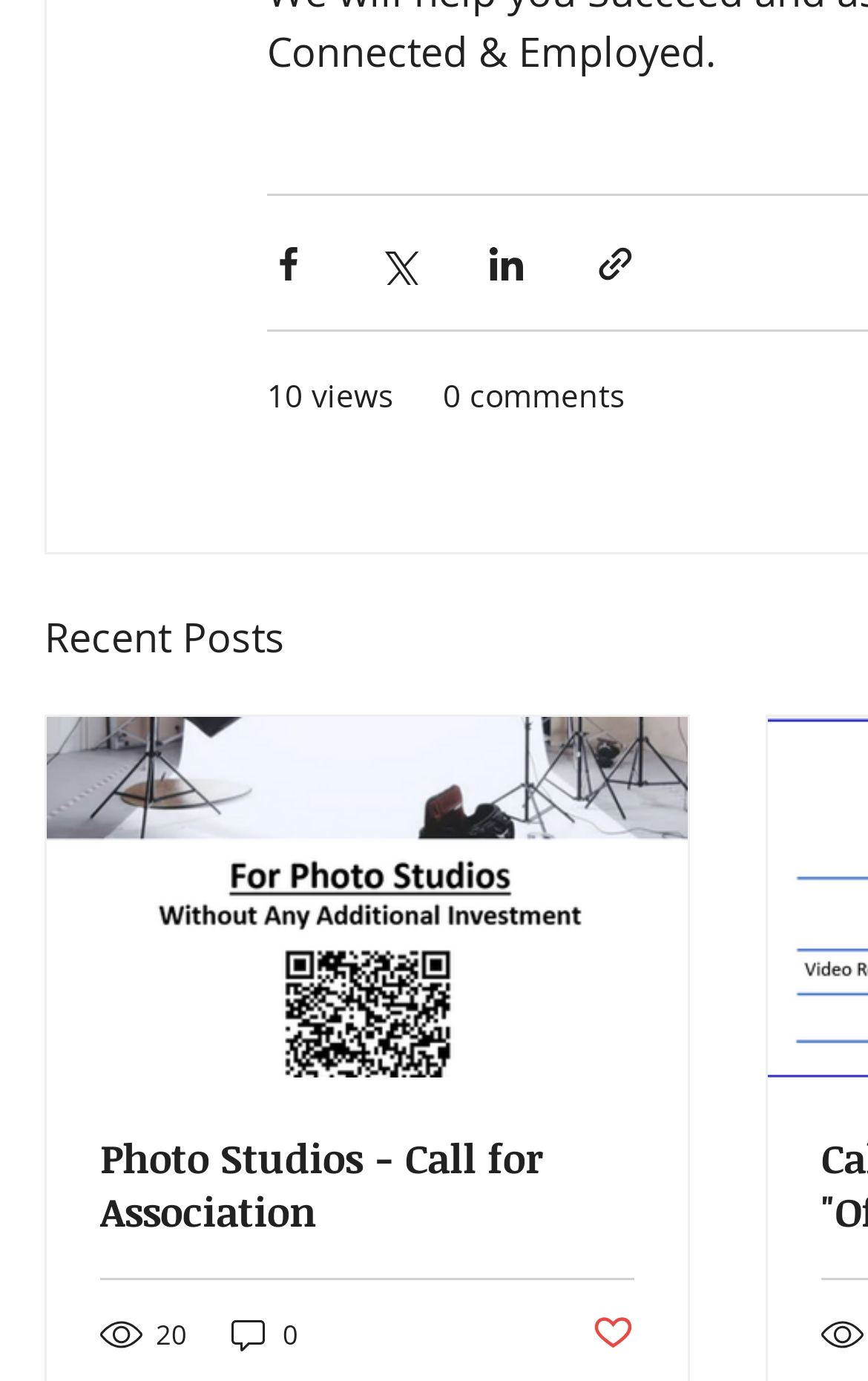What is the status of the like button on the second post?
Look at the image and answer the question with a single word or phrase.

Not marked as liked